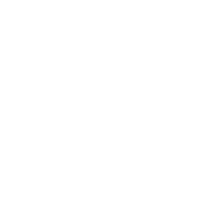What is the purpose of the album?
Please answer the question as detailed as possible.

According to the caption, the album invites viewers into the joyful atmosphere of exploring Florida's landscapes and experiences, promising a delightful visual journey through the Sunshine State, which suggests that the purpose of the album is to showcase Florida's landscapes and experiences.